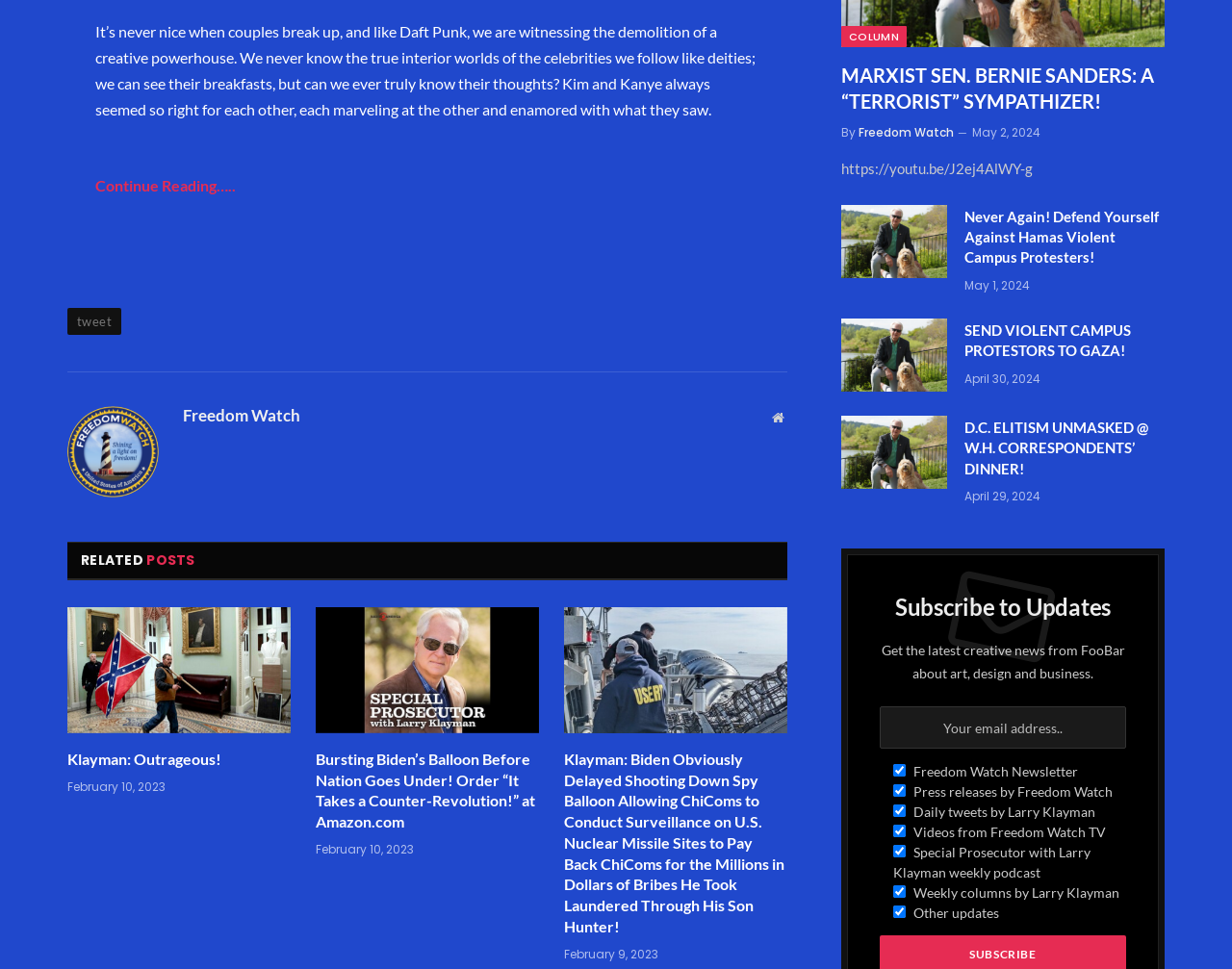What is the topic of the first article?
Examine the image and give a concise answer in one word or a short phrase.

Kim and Kanye